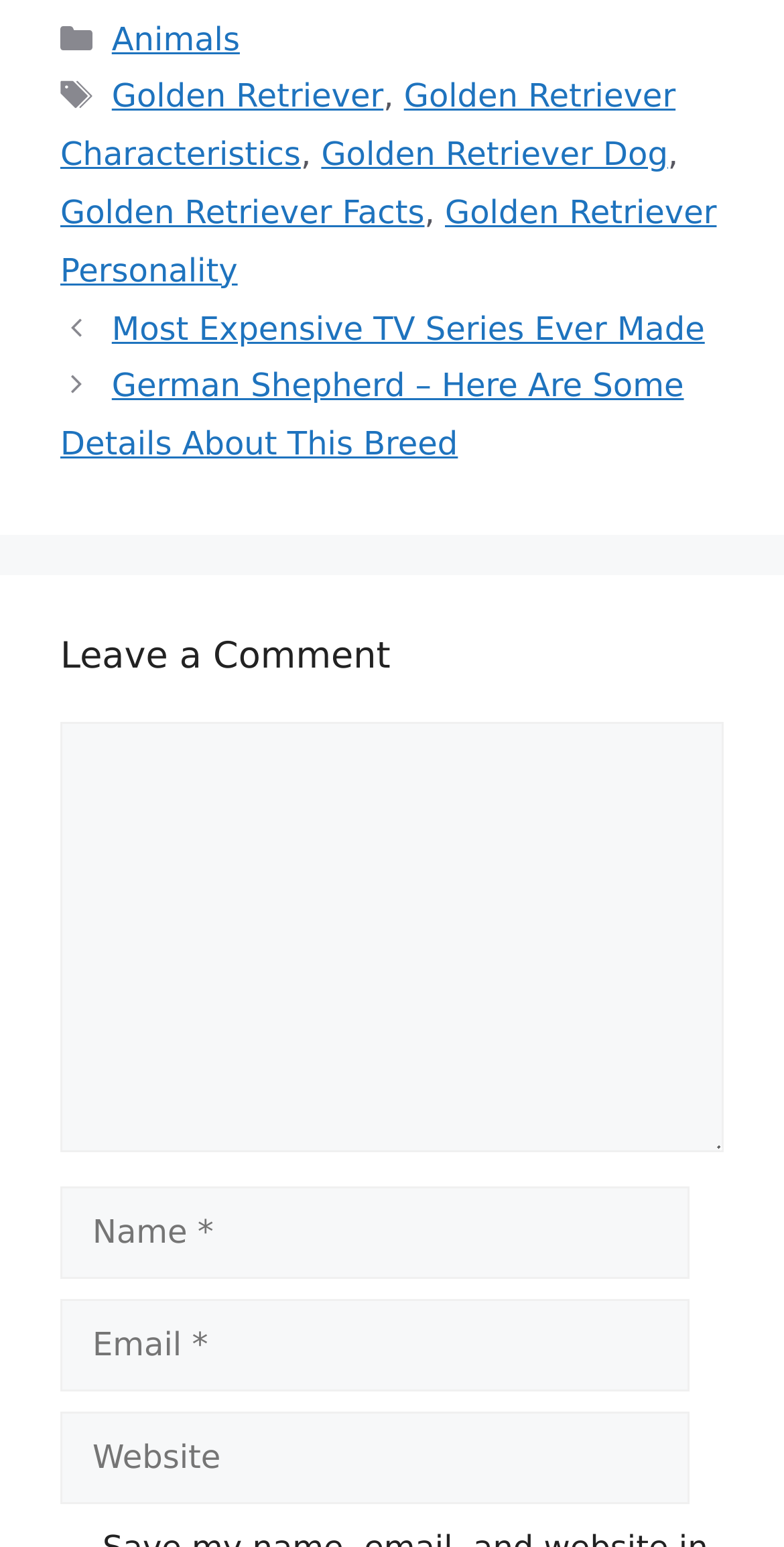Reply to the question with a single word or phrase:
What is the label of the first textbox?

Comment